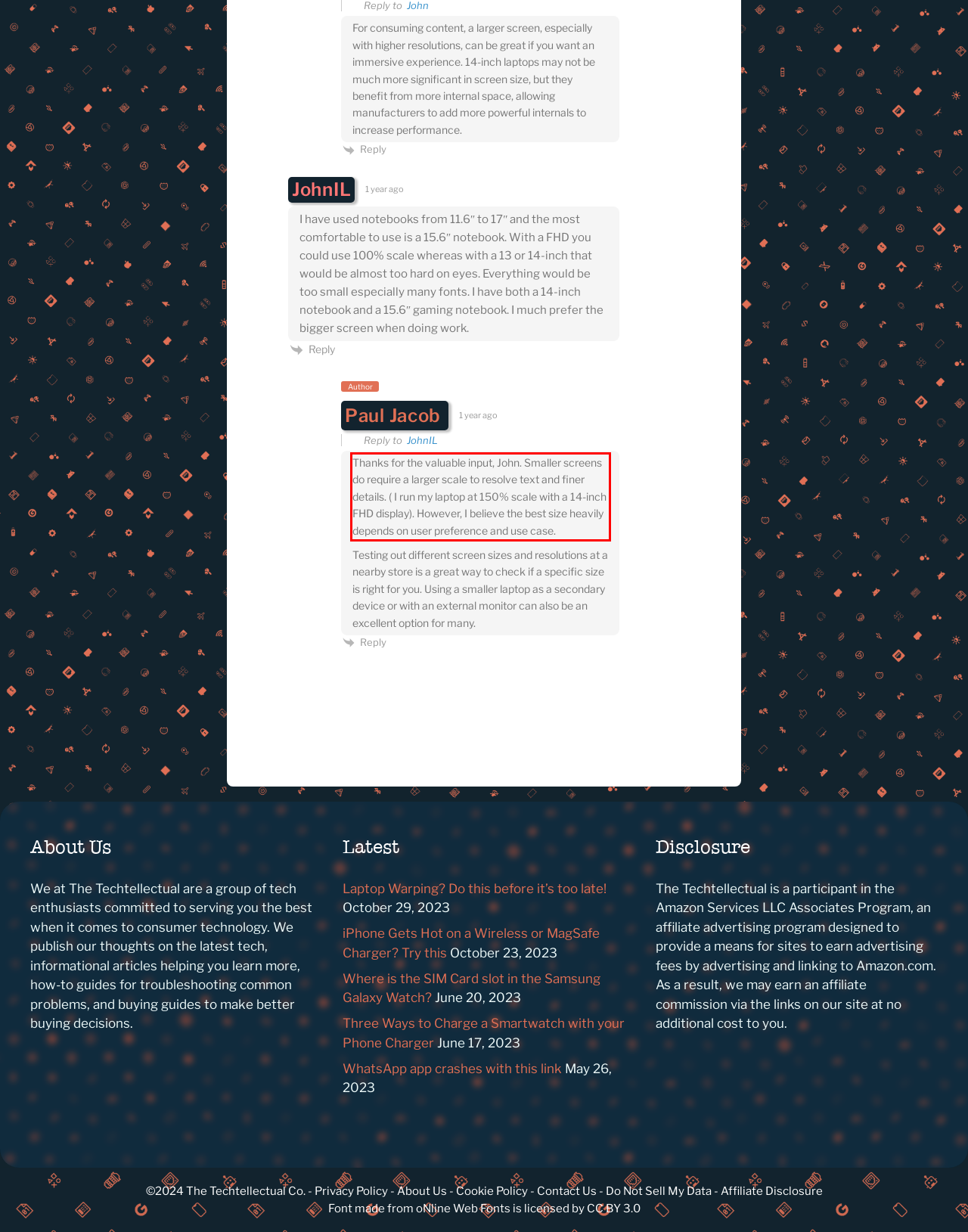With the given screenshot of a webpage, locate the red rectangle bounding box and extract the text content using OCR.

Thanks for the valuable input, John. Smaller screens do require a larger scale to resolve text and finer details. ( I run my laptop at 150% scale with a 14-inch FHD display). However, I believe the best size heavily depends on user preference and use case.